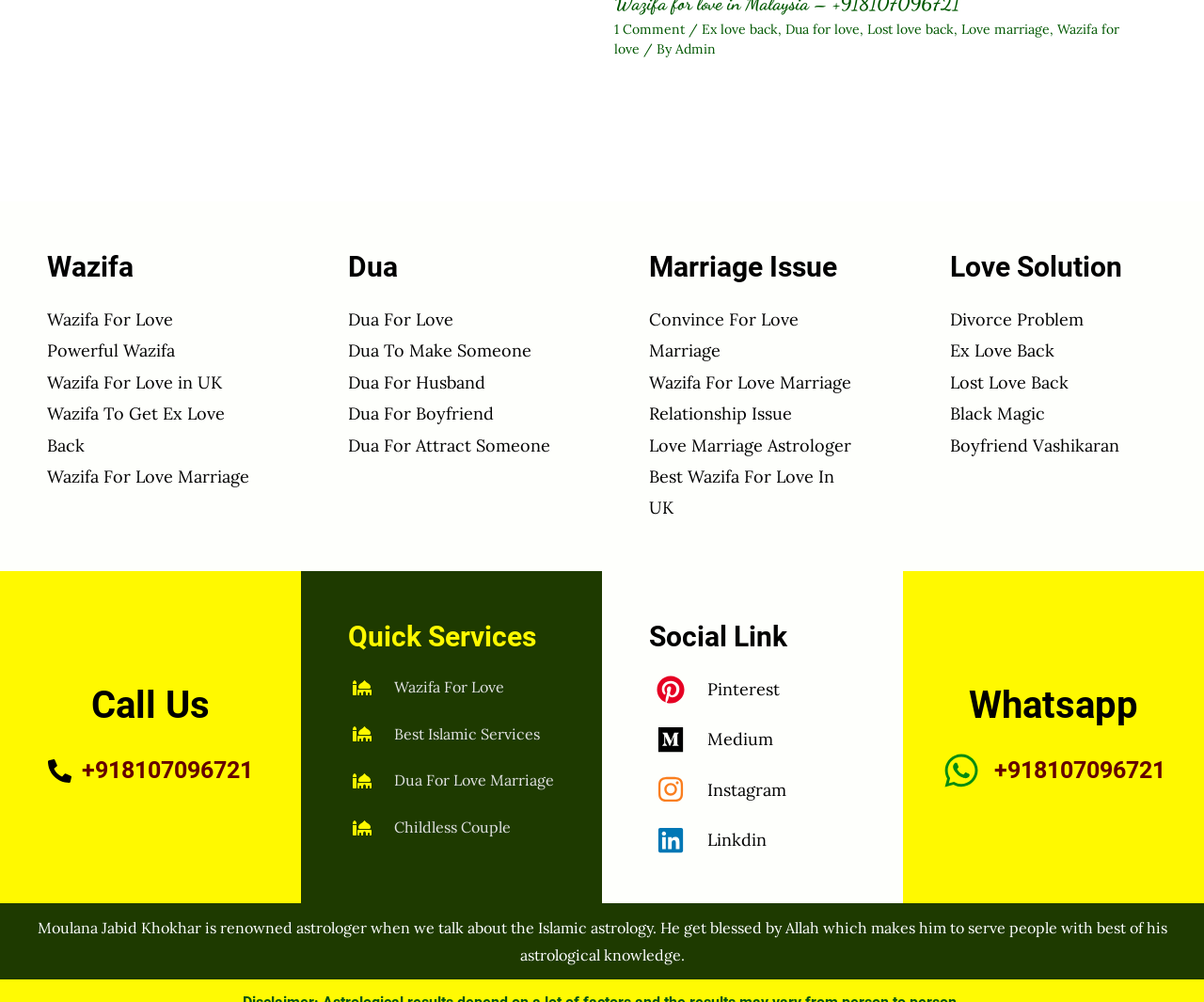Specify the bounding box coordinates of the element's region that should be clicked to achieve the following instruction: "Click on 'Convince For Love Marriage'". The bounding box coordinates consist of four float numbers between 0 and 1, in the format [left, top, right, bottom].

[0.539, 0.303, 0.711, 0.366]